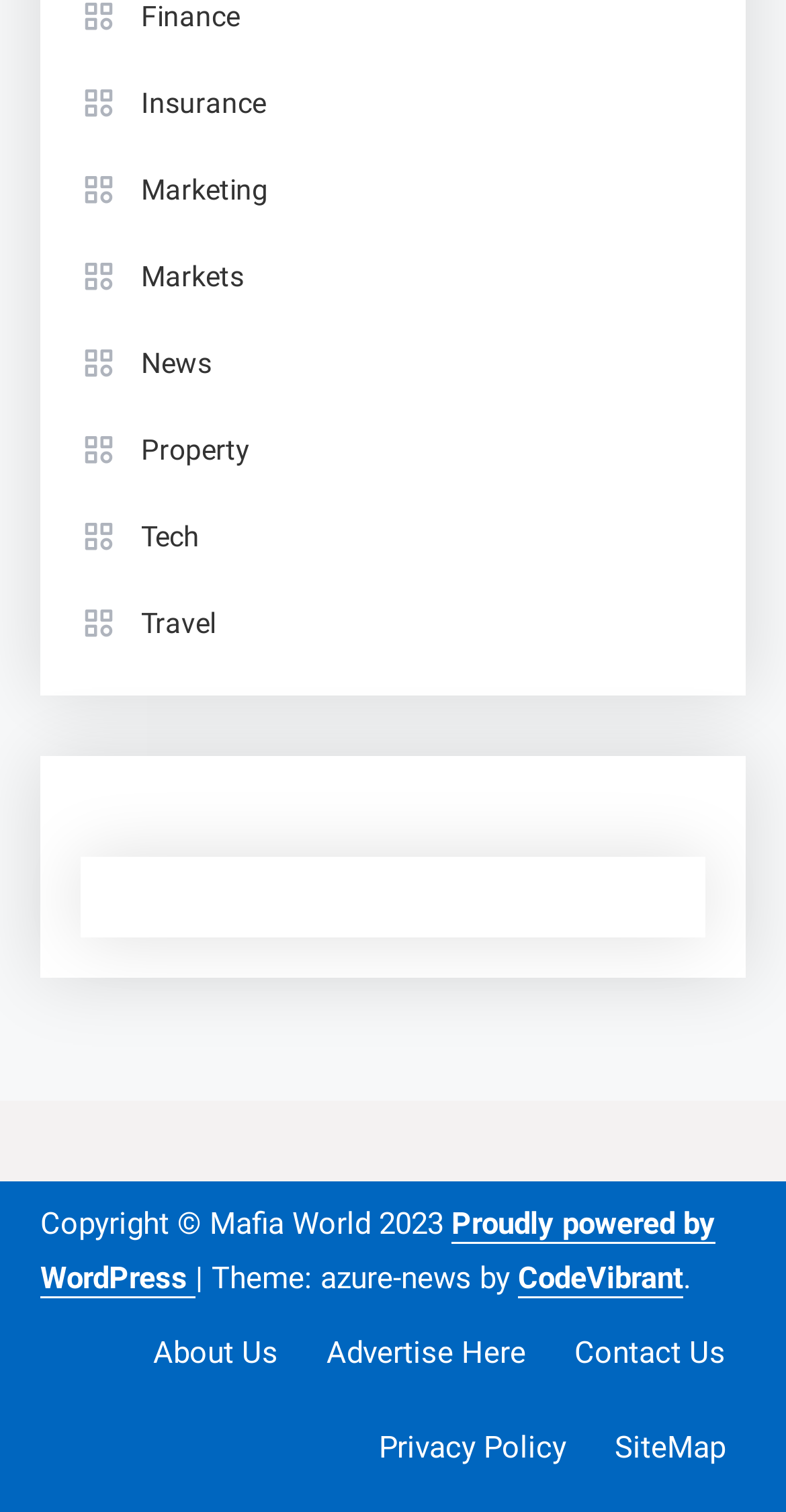Identify the bounding box coordinates of the clickable region to carry out the given instruction: "Check the Privacy Policy".

[0.482, 0.945, 0.721, 0.969]